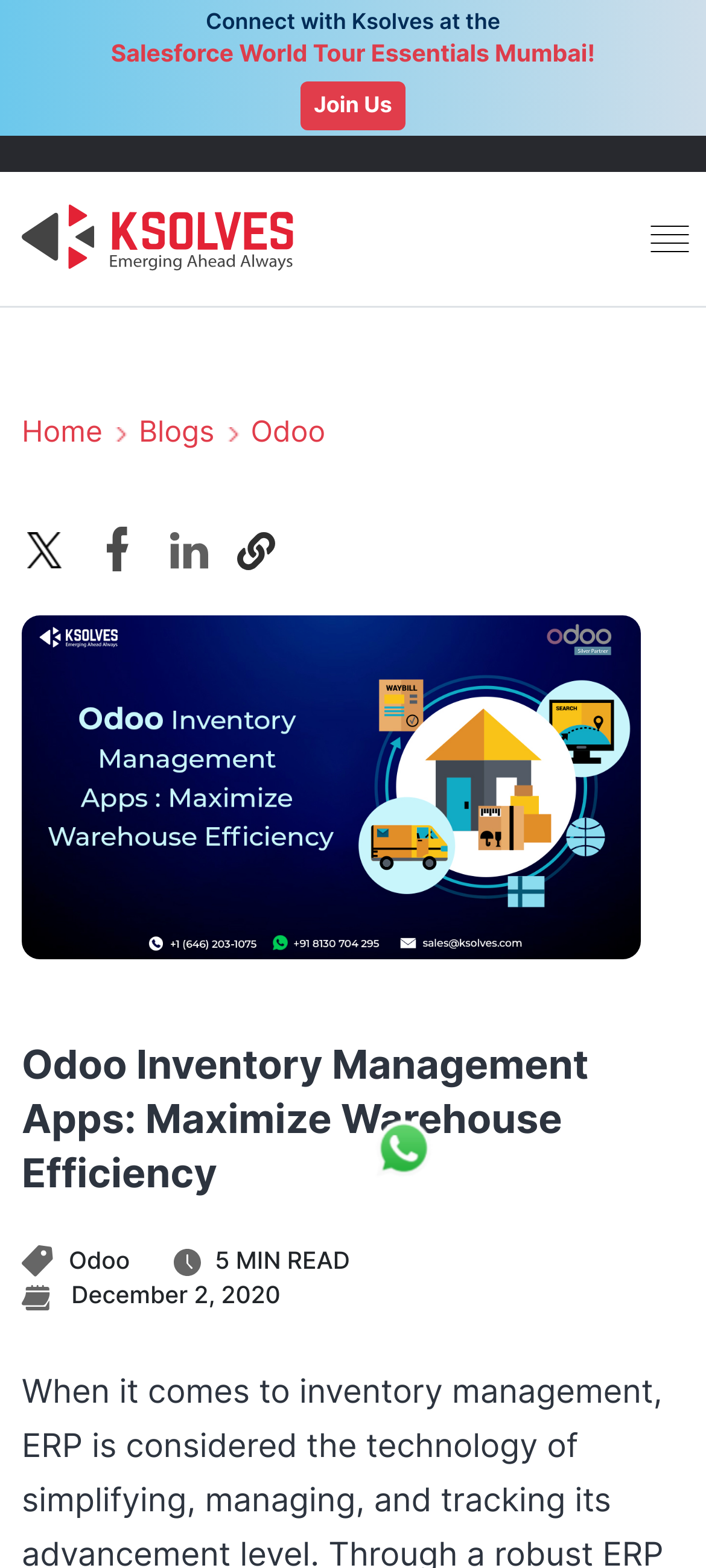For the given element description Join Us, determine the bounding box coordinates of the UI element. The coordinates should follow the format (top-left x, top-left y, bottom-right x, bottom-right y) and be within the range of 0 to 1.

[0.427, 0.051, 0.573, 0.083]